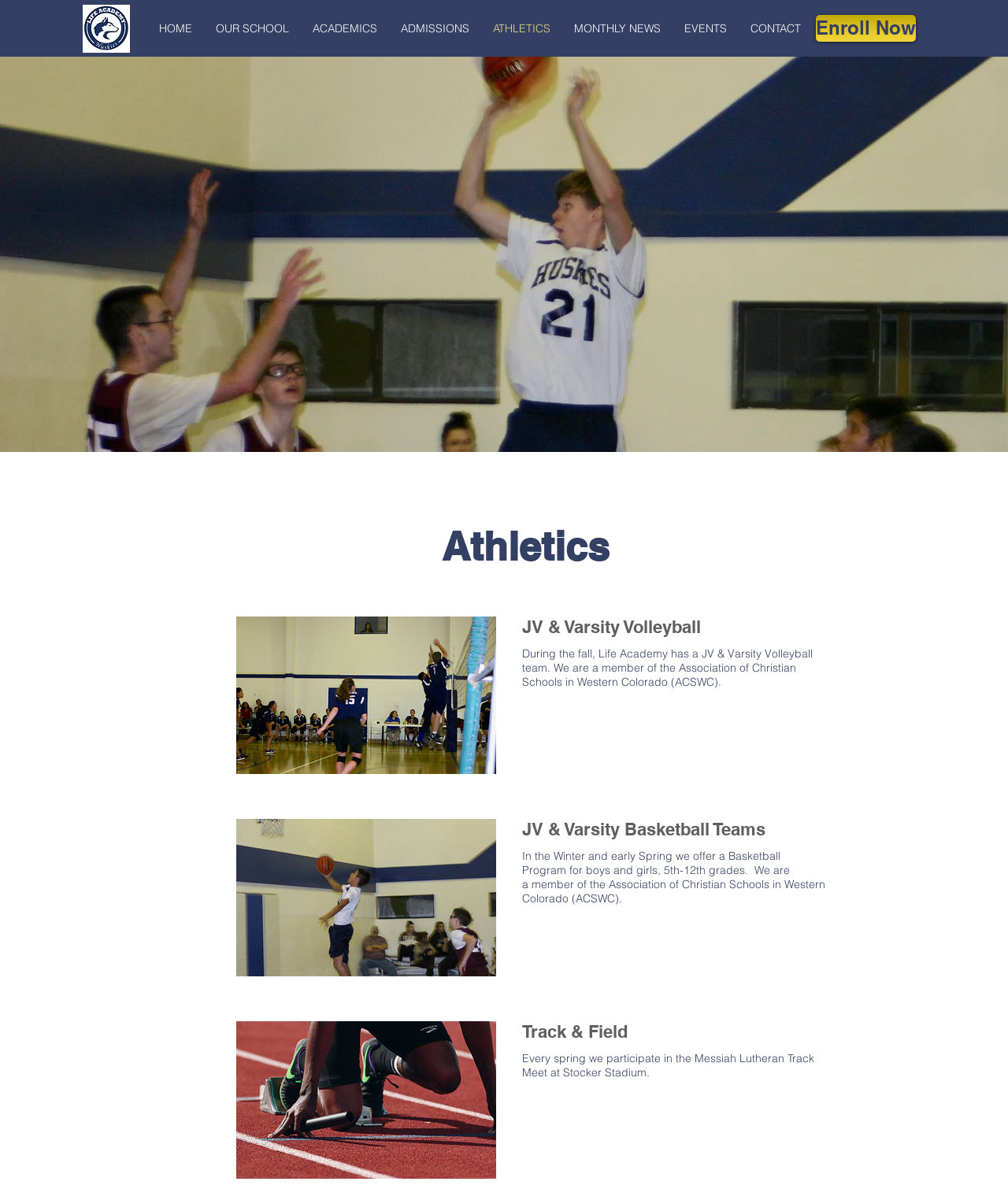What is the purpose of the 'Enroll Now' link?
Your answer should be a single word or phrase derived from the screenshot.

To enroll in the school